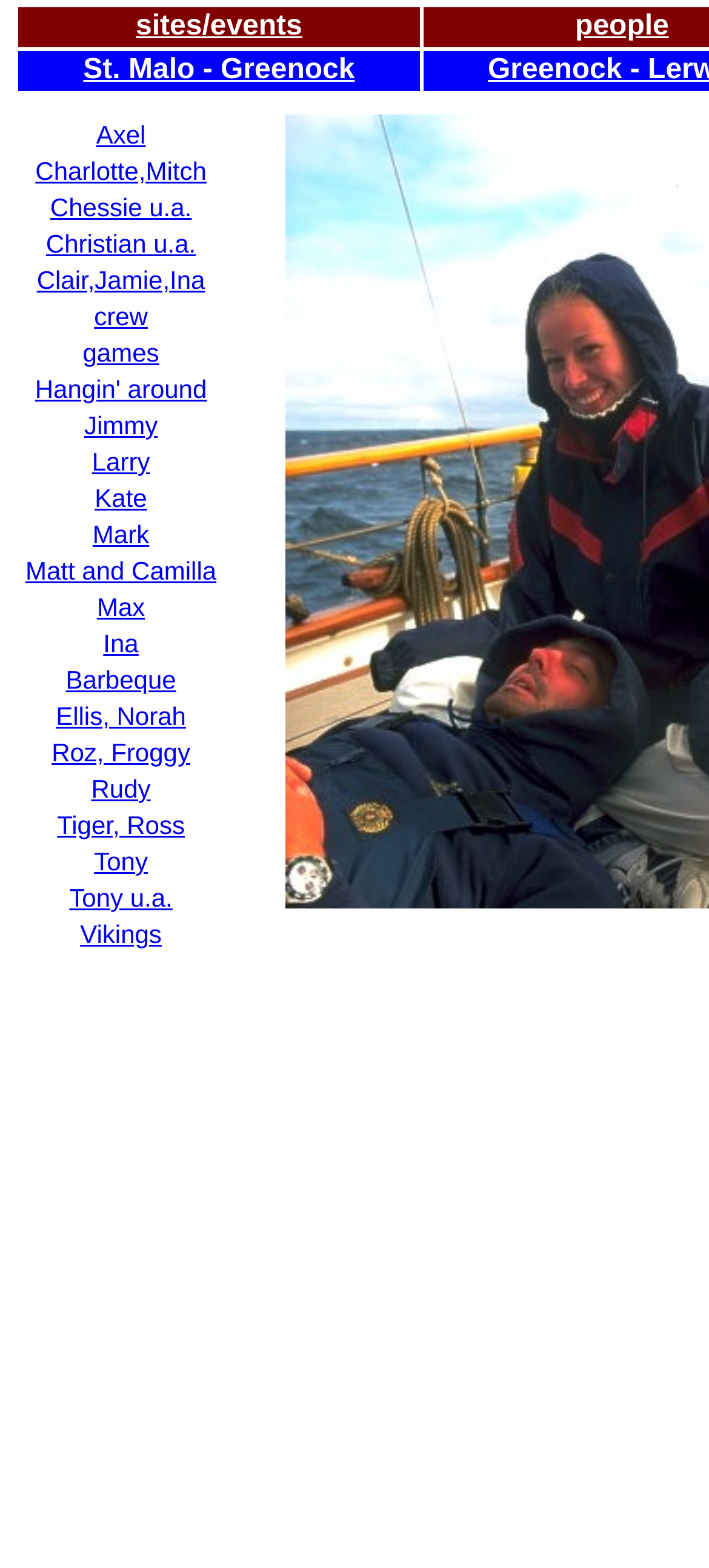Identify the bounding box coordinates for the UI element described by the following text: "Jimmy". Provide the coordinates as four float numbers between 0 and 1, in the format [left, top, right, bottom].

[0.119, 0.262, 0.222, 0.28]